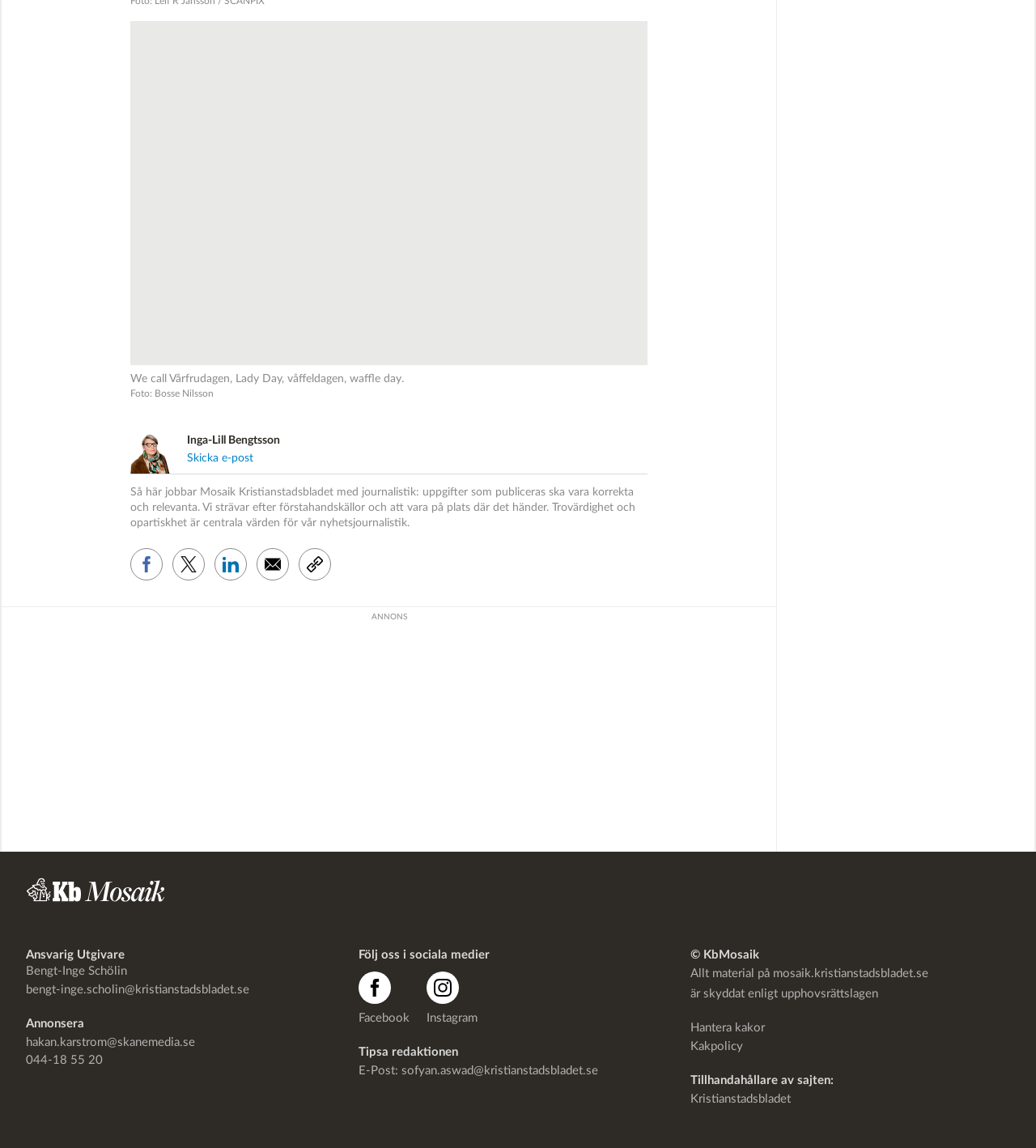Identify the bounding box coordinates of the clickable region necessary to fulfill the following instruction: "Send an email". The bounding box coordinates should be four float numbers between 0 and 1, i.e., [left, top, right, bottom].

[0.181, 0.39, 0.271, 0.408]